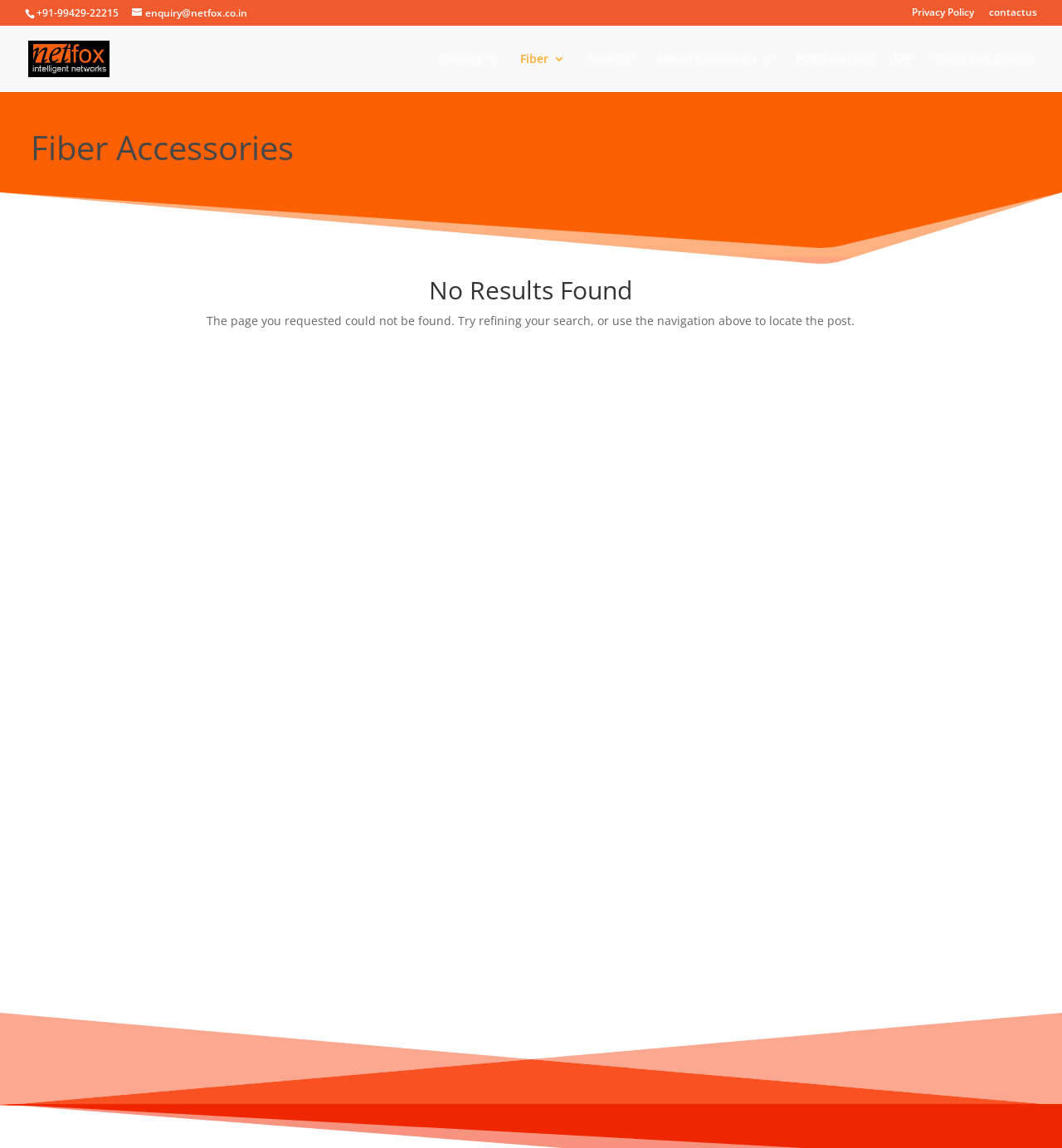Locate the bounding box of the UI element described by: "Media Converters" in the given webpage screenshot.

[0.619, 0.046, 0.729, 0.08]